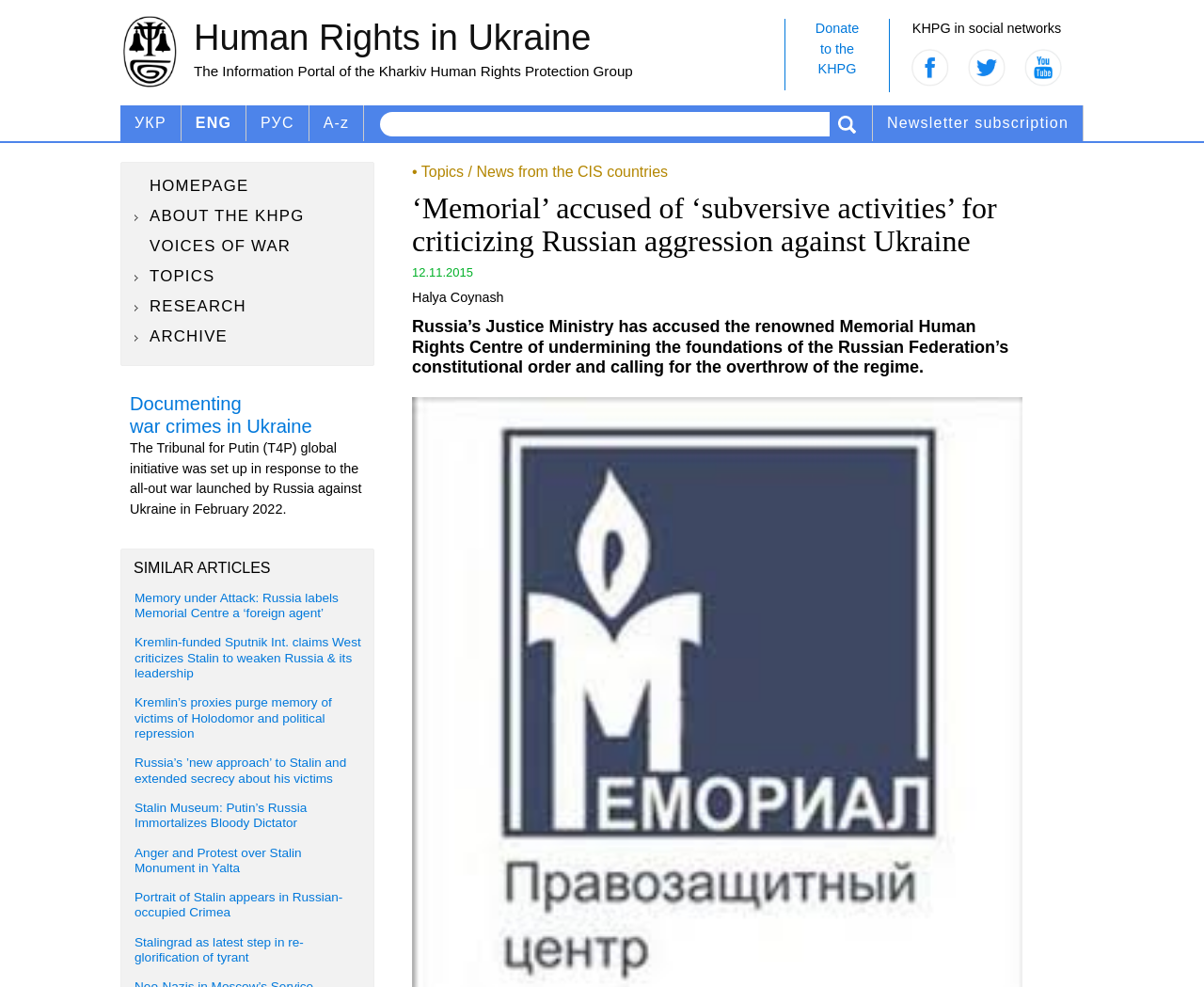Using the provided element description: "Newsletter subscription", determine the bounding box coordinates of the corresponding UI element in the screenshot.

[0.725, 0.107, 0.899, 0.143]